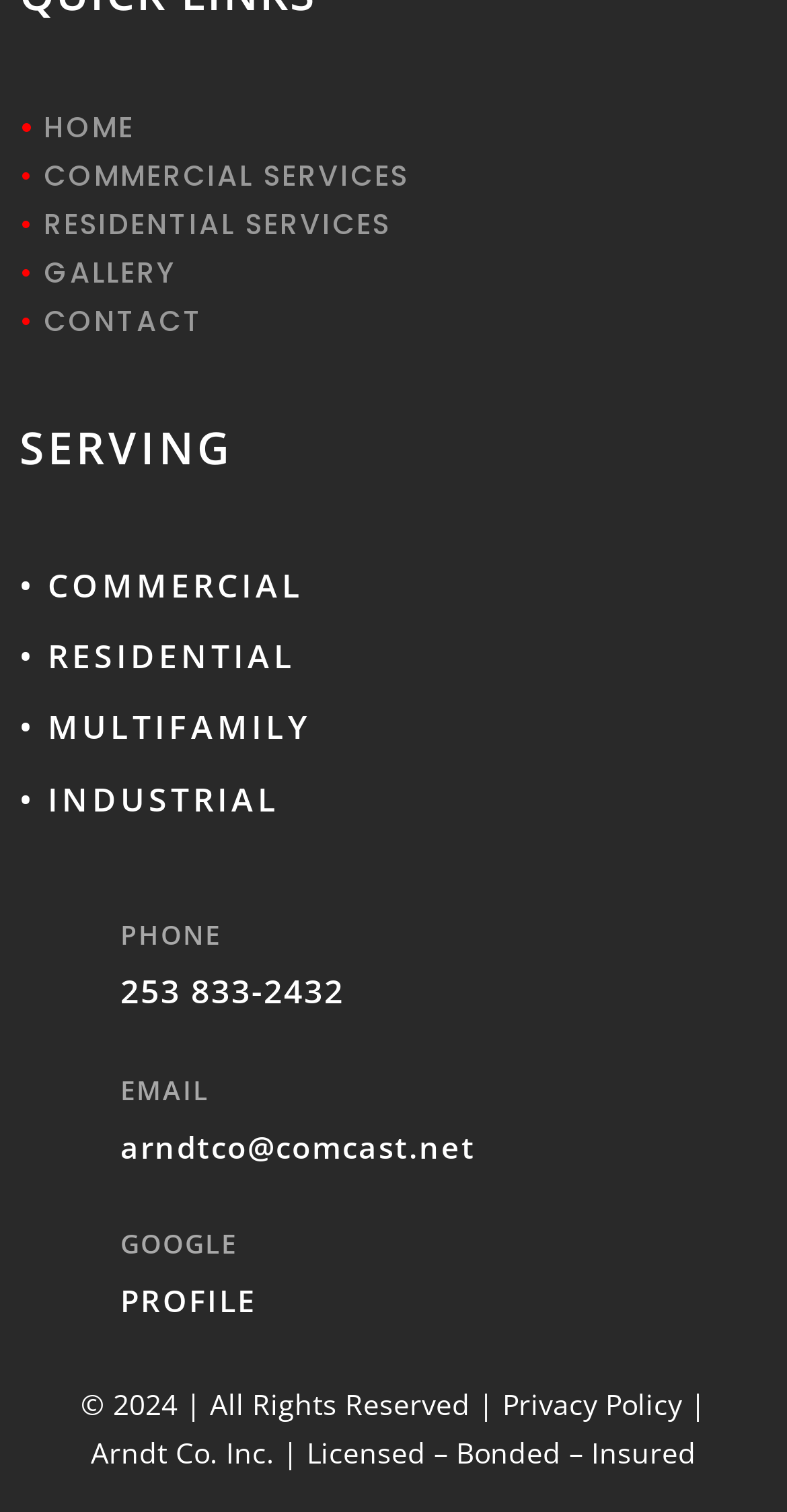Determine the bounding box coordinates for the region that must be clicked to execute the following instruction: "visit GOOGLE PROFILE".

[0.153, 0.811, 0.302, 0.835]